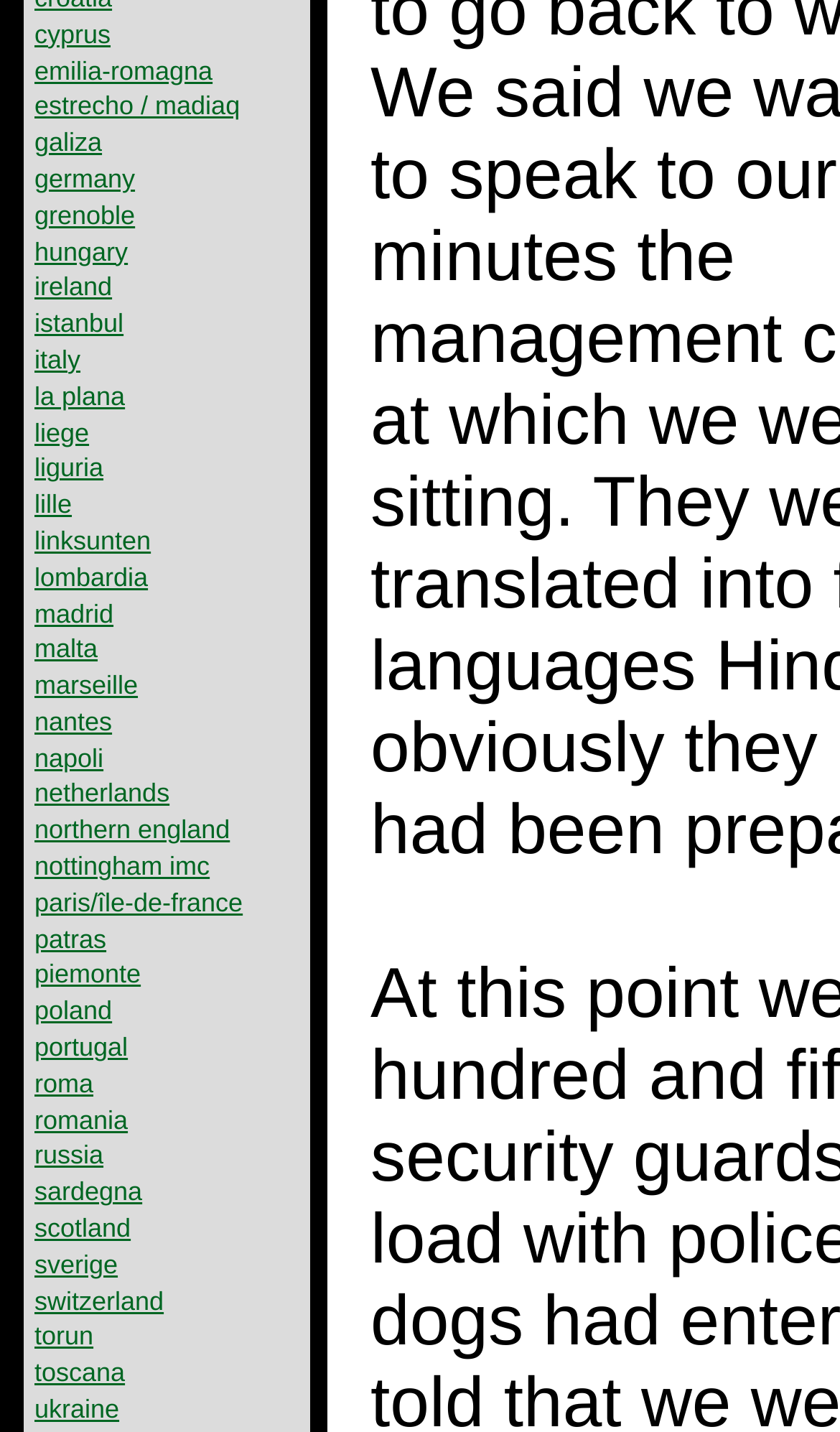What is the first location listed?
Answer the question with just one word or phrase using the image.

Cyprus